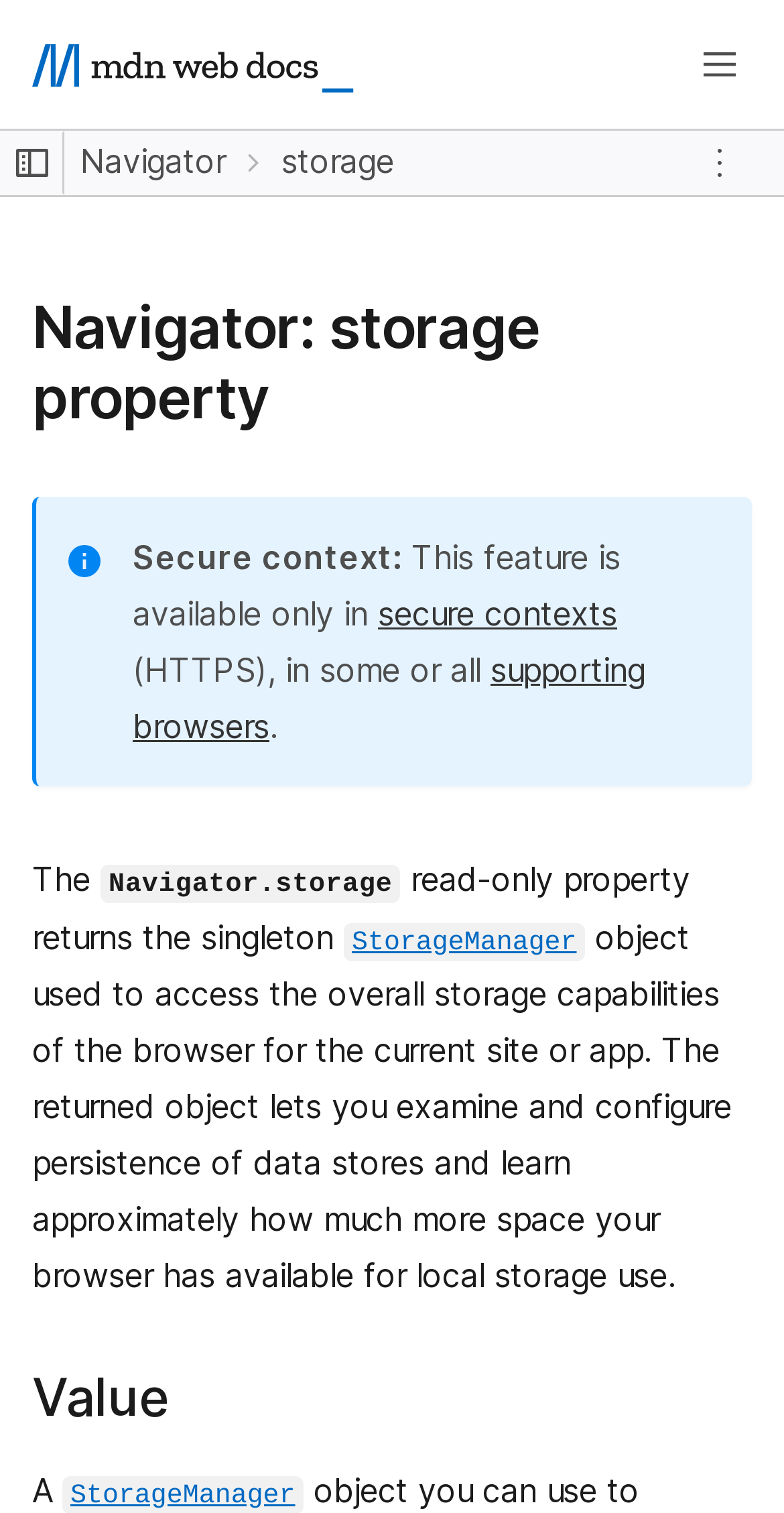Determine the bounding box coordinates of the section I need to click to execute the following instruction: "Open main menu". Provide the coordinates as four float numbers between 0 and 1, i.e., [left, top, right, bottom].

[0.877, 0.021, 0.959, 0.064]